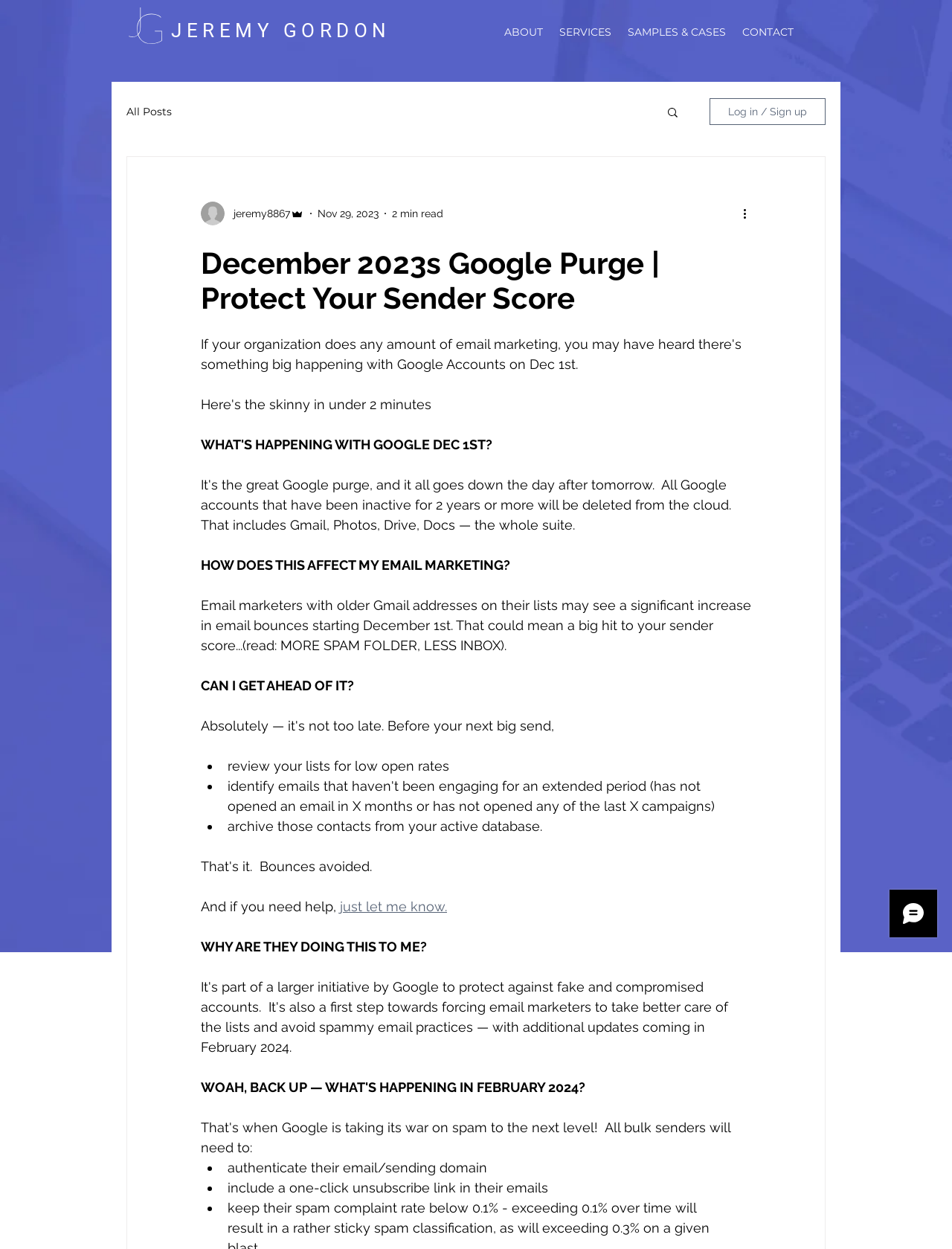Mark the bounding box of the element that matches the following description: "JEREMY GORDON".

[0.18, 0.015, 0.411, 0.033]